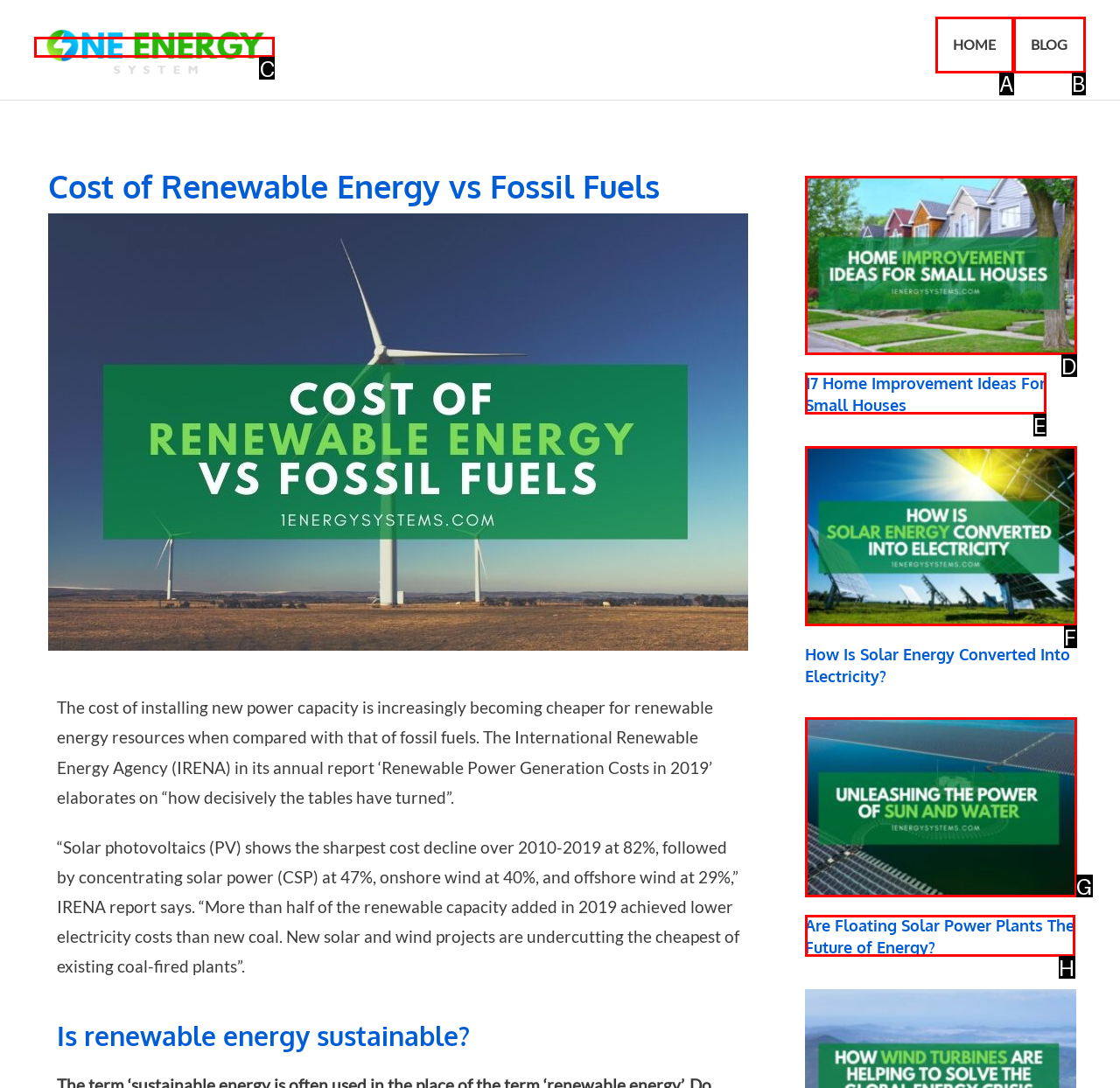Tell me the letter of the UI element I should click to accomplish the task: Visit the 'One Energy System' website based on the choices provided in the screenshot.

C